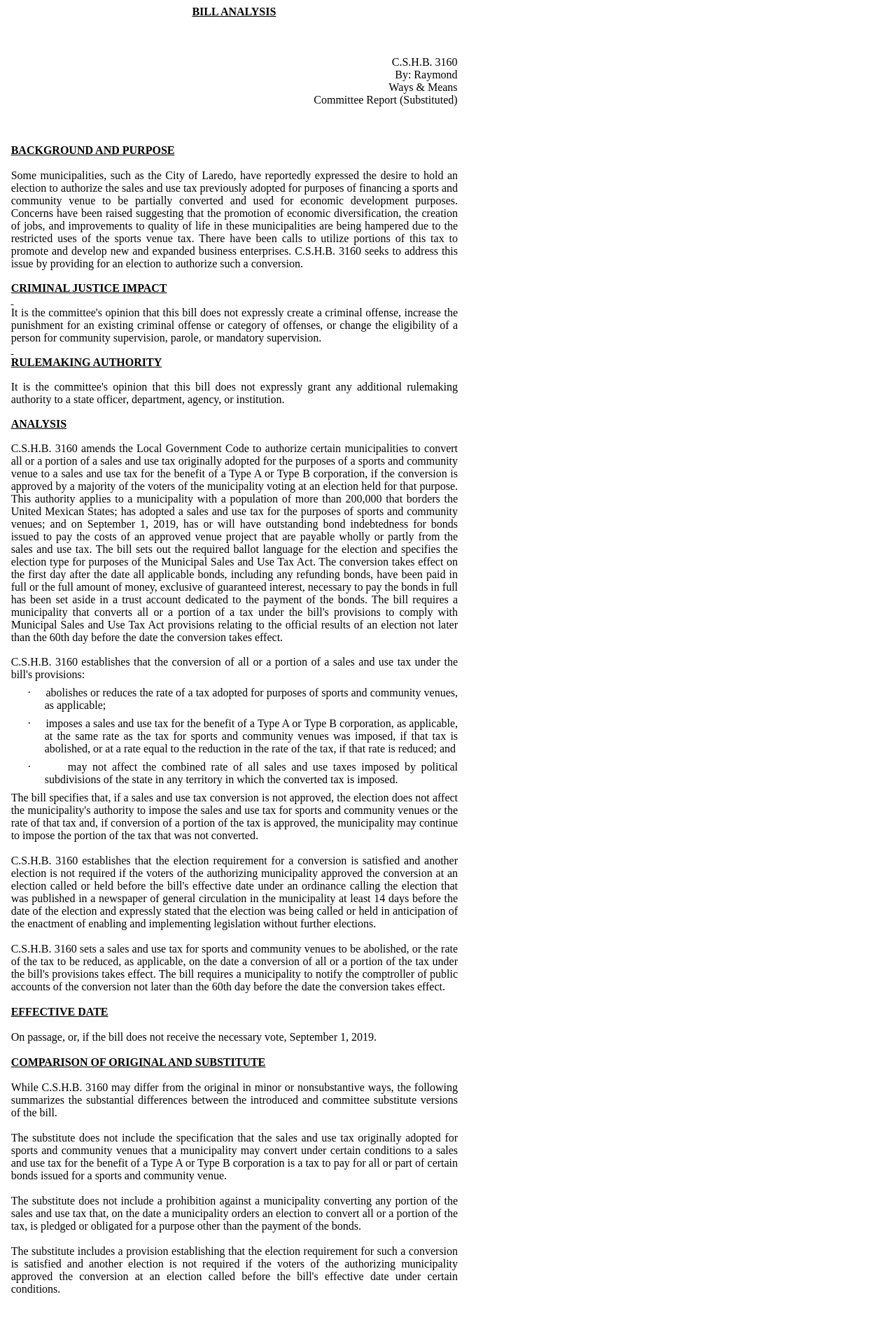Based on the visual content of the image, answer the question thoroughly: What is the bill number?

The bill number can be found in the second table on the webpage, in the first row, which says 'C.S.H.B. 3160'.